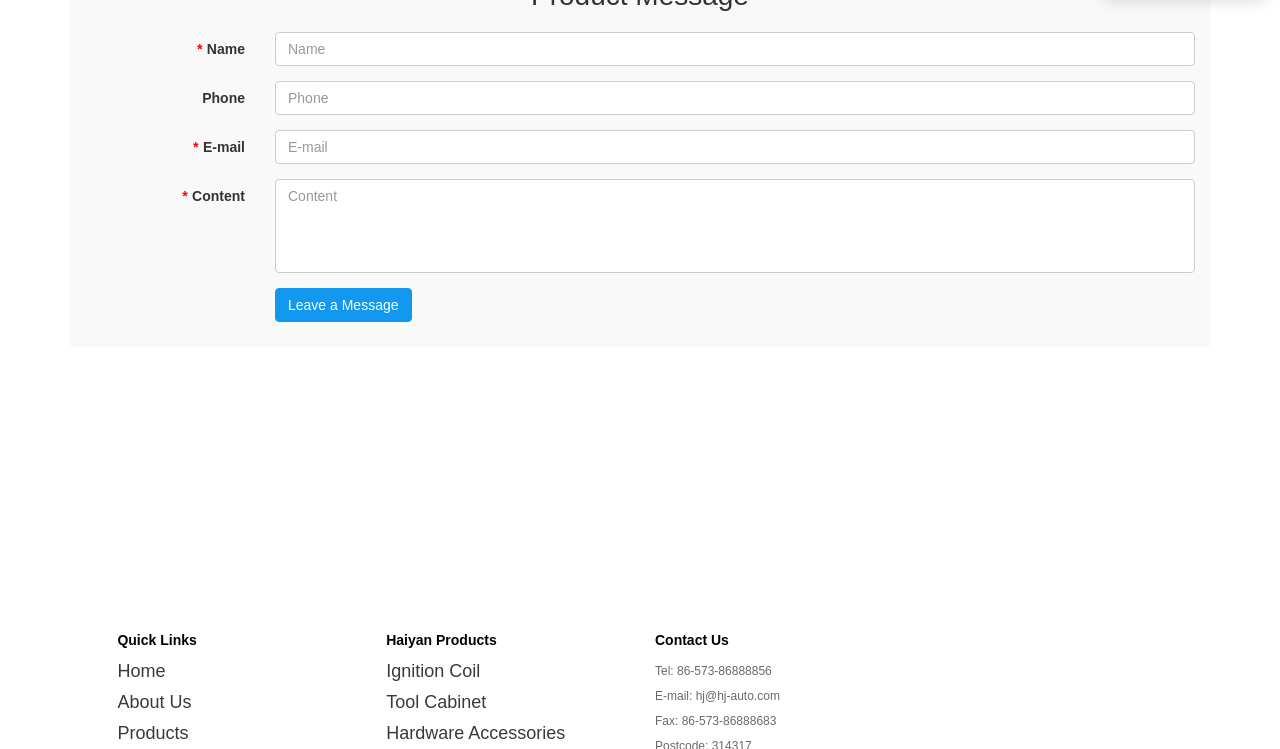How can I contact the company?
Answer the question with as much detail as you can, using the image as a reference.

The contact information section provides three ways to contact the company: telephone number (86-573-86888856), email address (hj@hj-auto.com), and fax number (86-573-86888683).